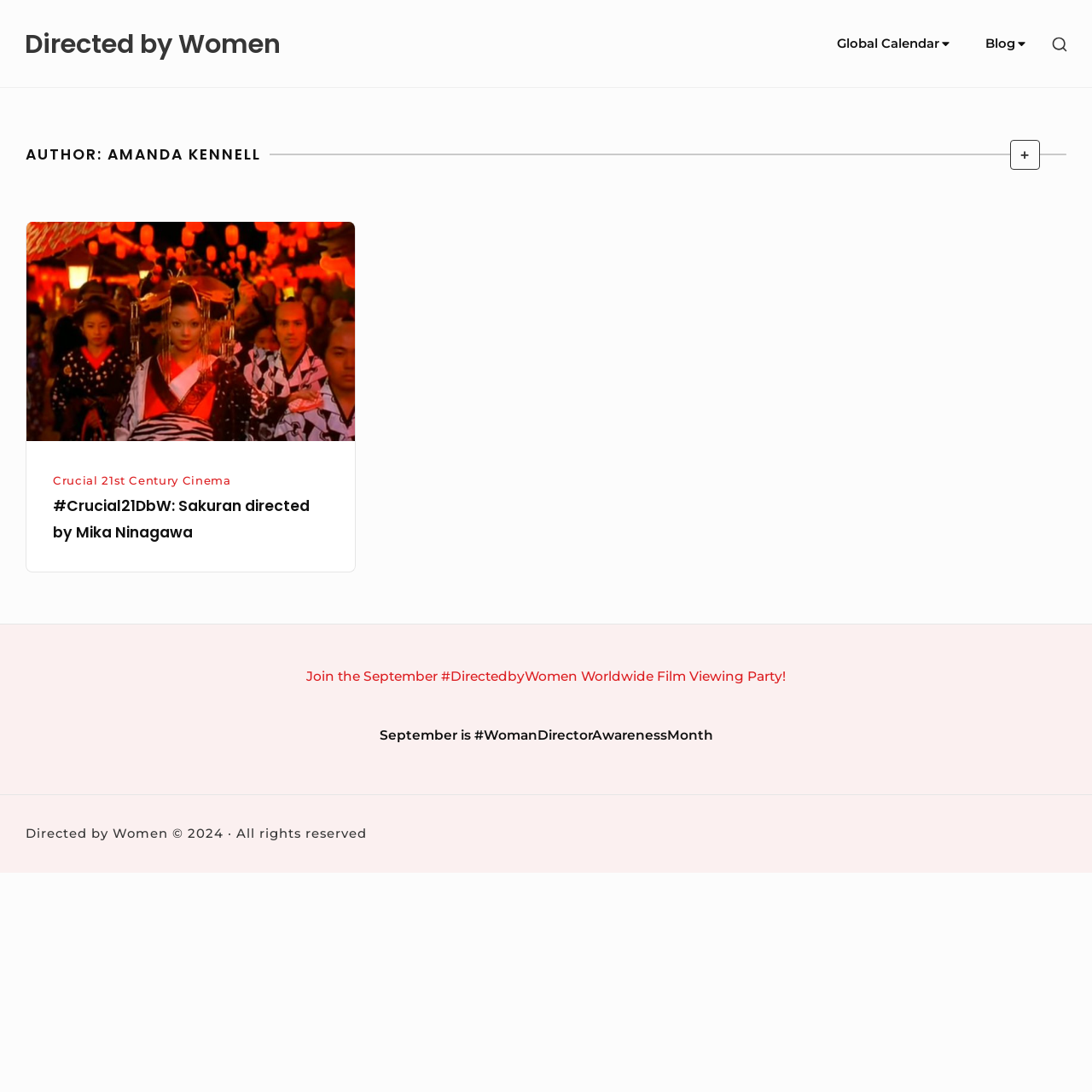Look at the image and give a detailed response to the following question: What is the name of the author?

The name of the author can be found in the header section of the webpage, where it is written as 'AUTHOR: AMANDA KENNELL ARCHIVE DESCRIPTION TOGGLE'.